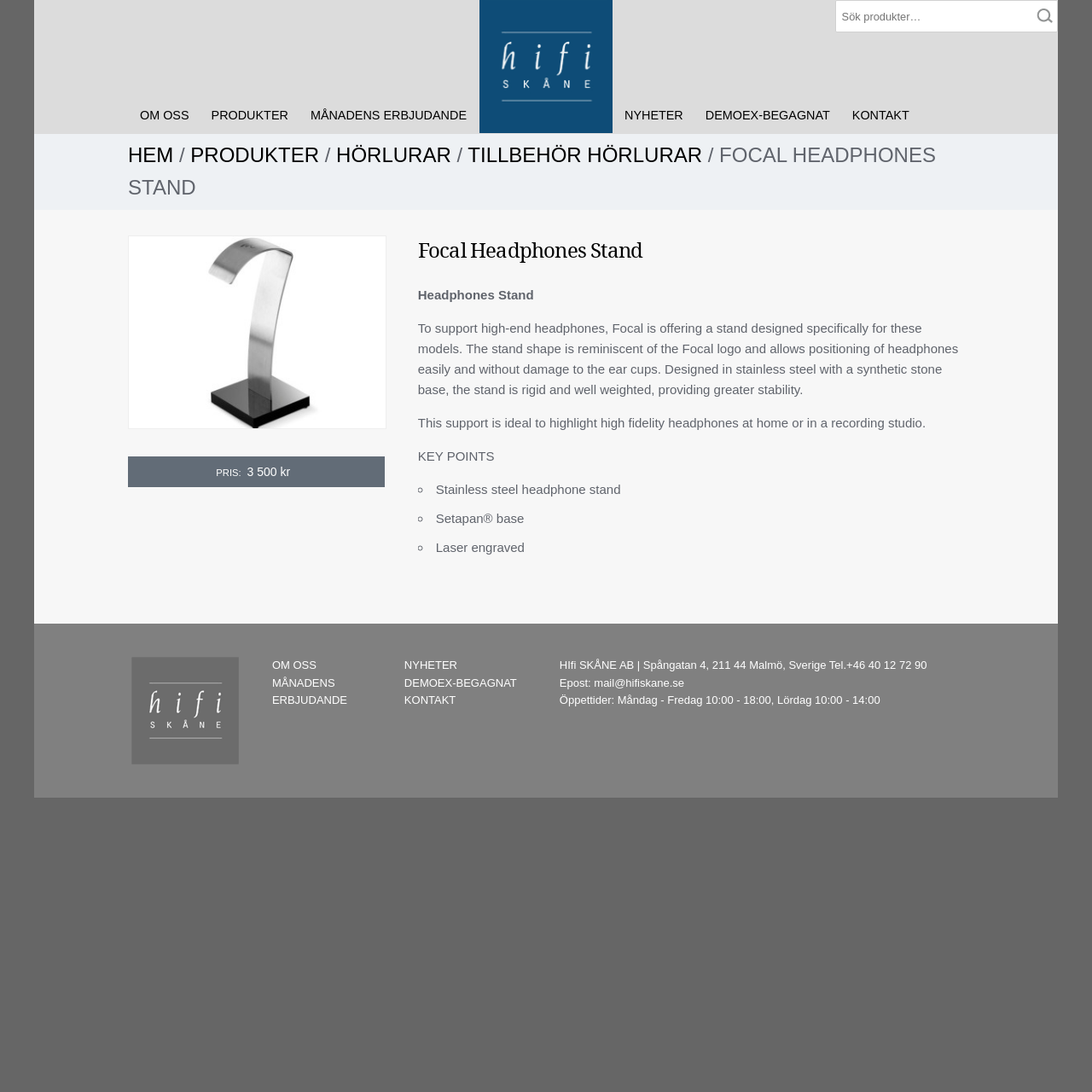Please identify the bounding box coordinates of the element I need to click to follow this instruction: "Click on OM OSS".

[0.118, 0.097, 0.183, 0.123]